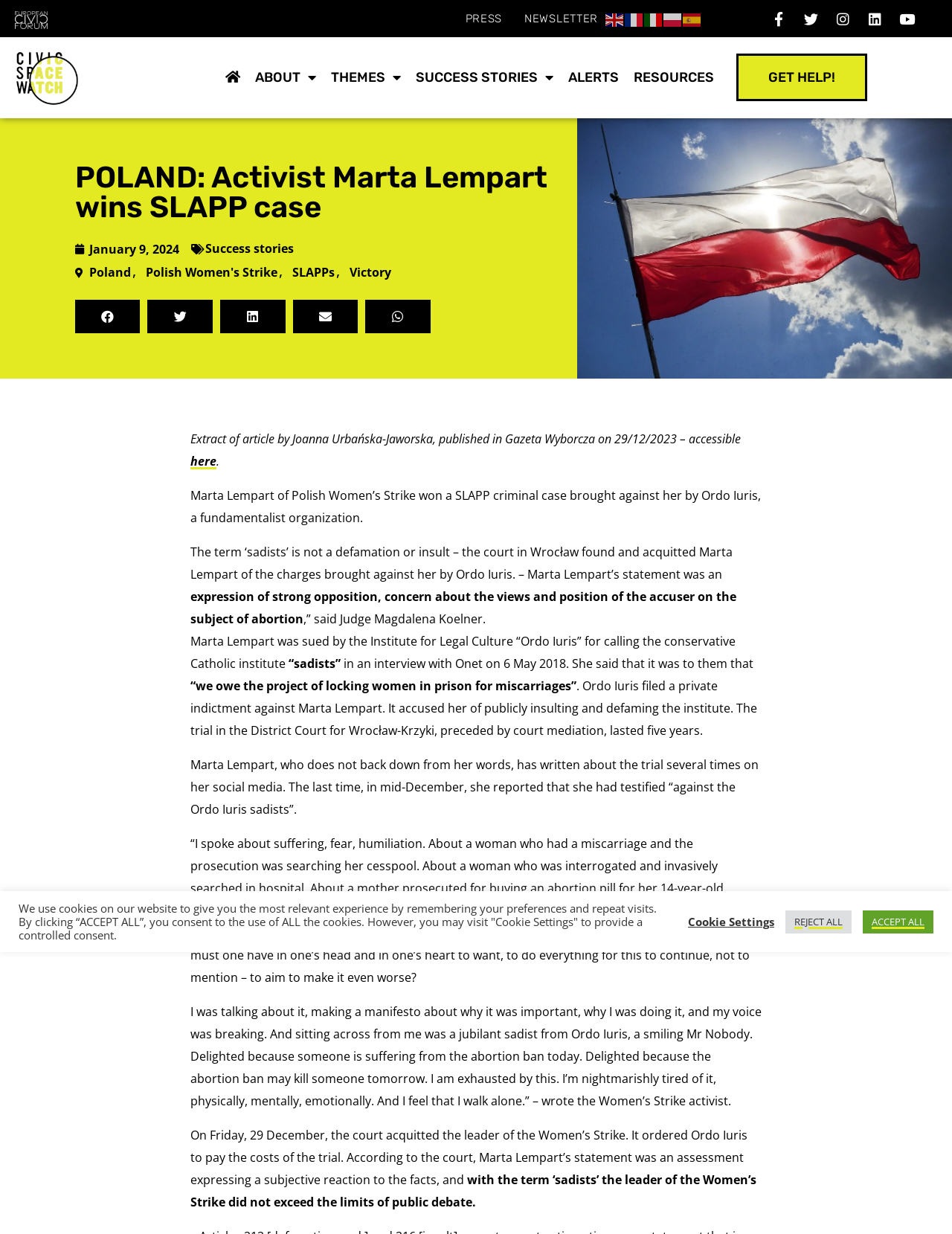What is the language of the webpage?
Refer to the image and give a detailed answer to the query.

The language of the webpage is English, which can be determined by the 'en' link at the top right corner of the webpage, indicating the current language of the webpage.